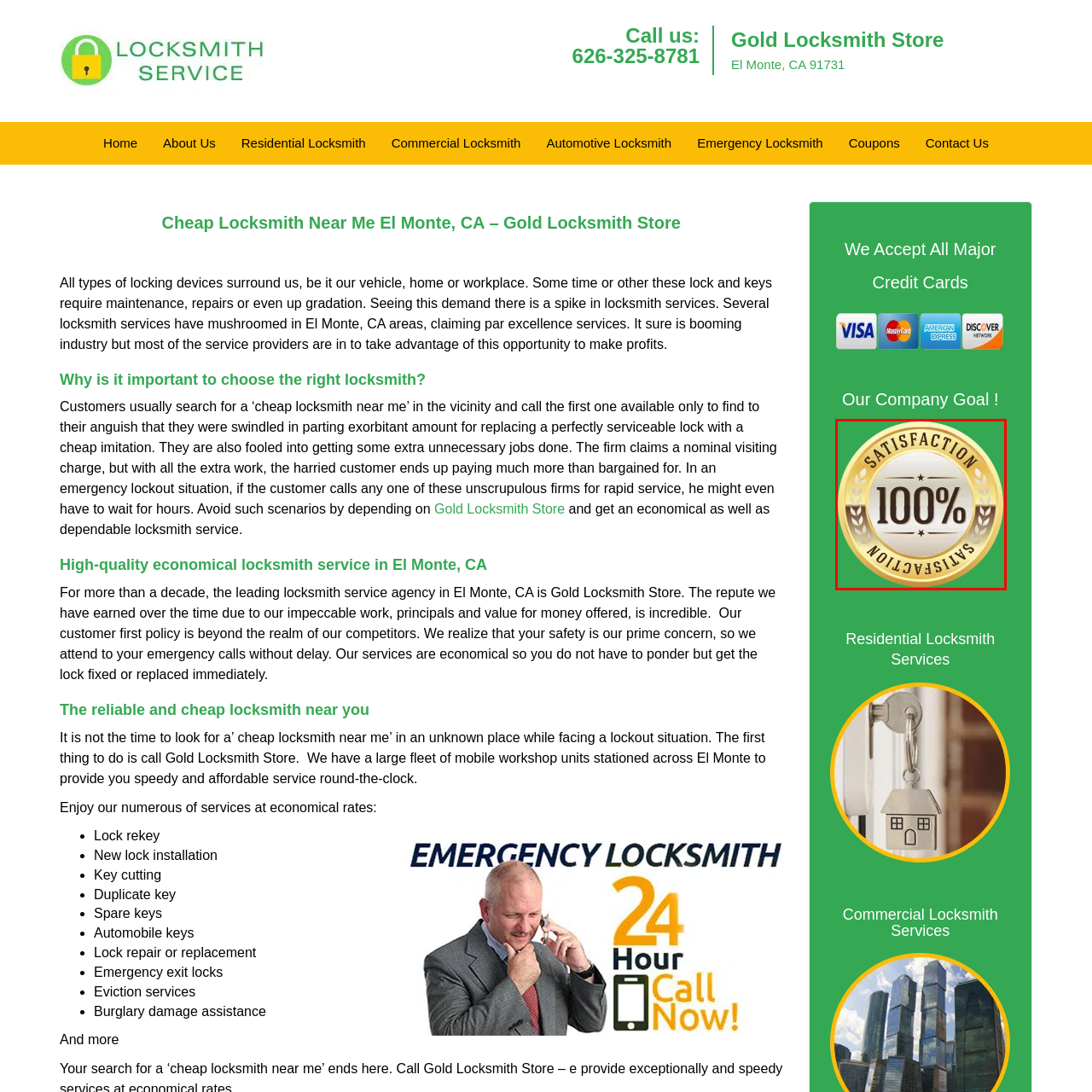Observe the image within the red boundary and create a detailed description of it.

The image features a gold-colored badge emblazoned with the words "SATISFACTION" at the top and "100%" prominently displayed in bold black font at the center. Surrounding the central text are decorative elements, including laurel leaves, which symbolize achievement and excellence. This badge serves to convey a strong message of quality assurance and customer satisfaction, likely representing the commitment to delivering top-tier services, such as those offered by Gold Locksmith Store in El Monte, CA. The vibrant design is set against a solid green background, making it stand out effectively.